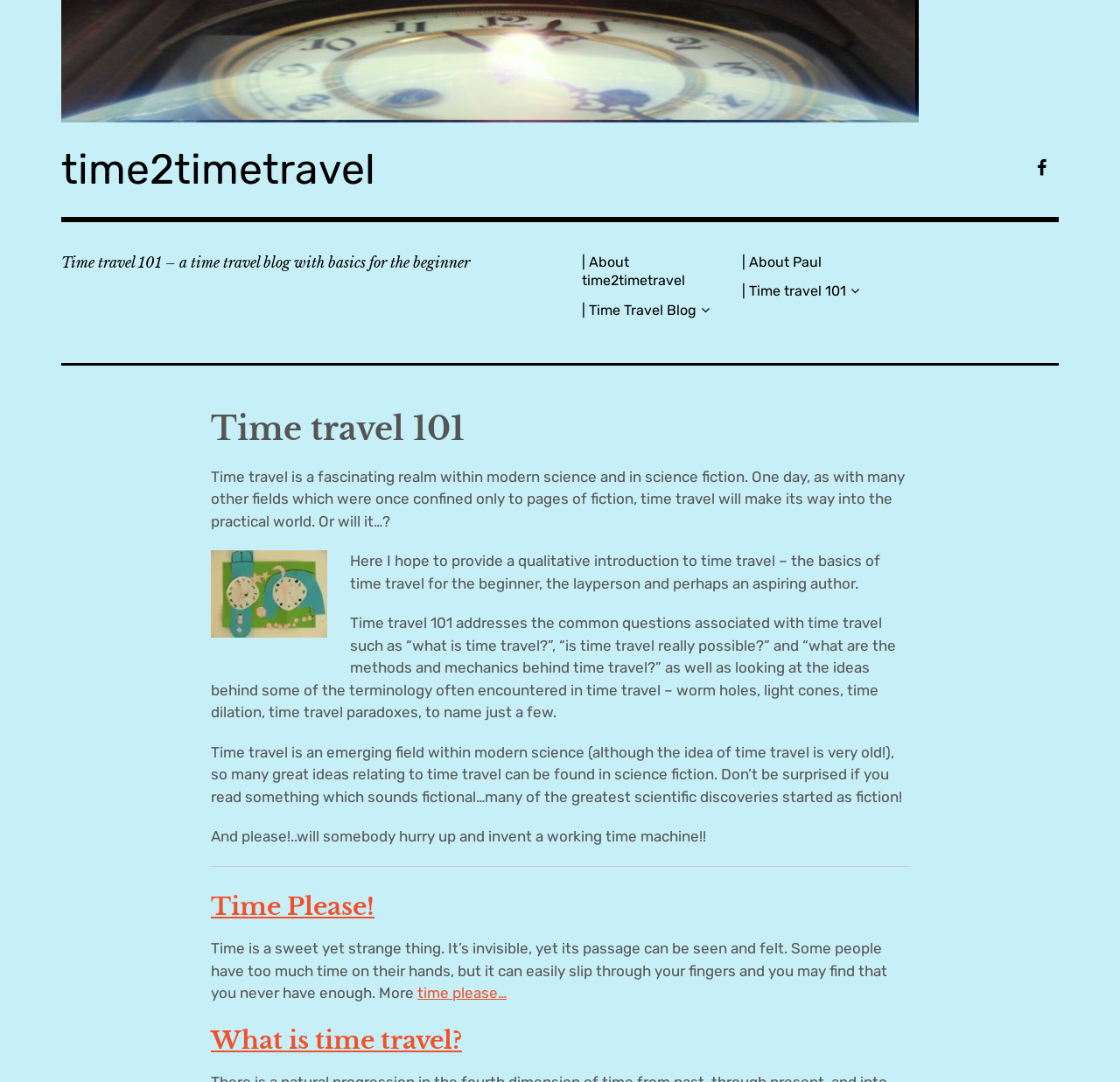Based on the image, please respond to the question with as much detail as possible:
What is the name of the blog?

I found the answer by looking at the static text element with the description 'Time travel 101 – a time travel blog with basics for the beginner' which is located at the top of the webpage.